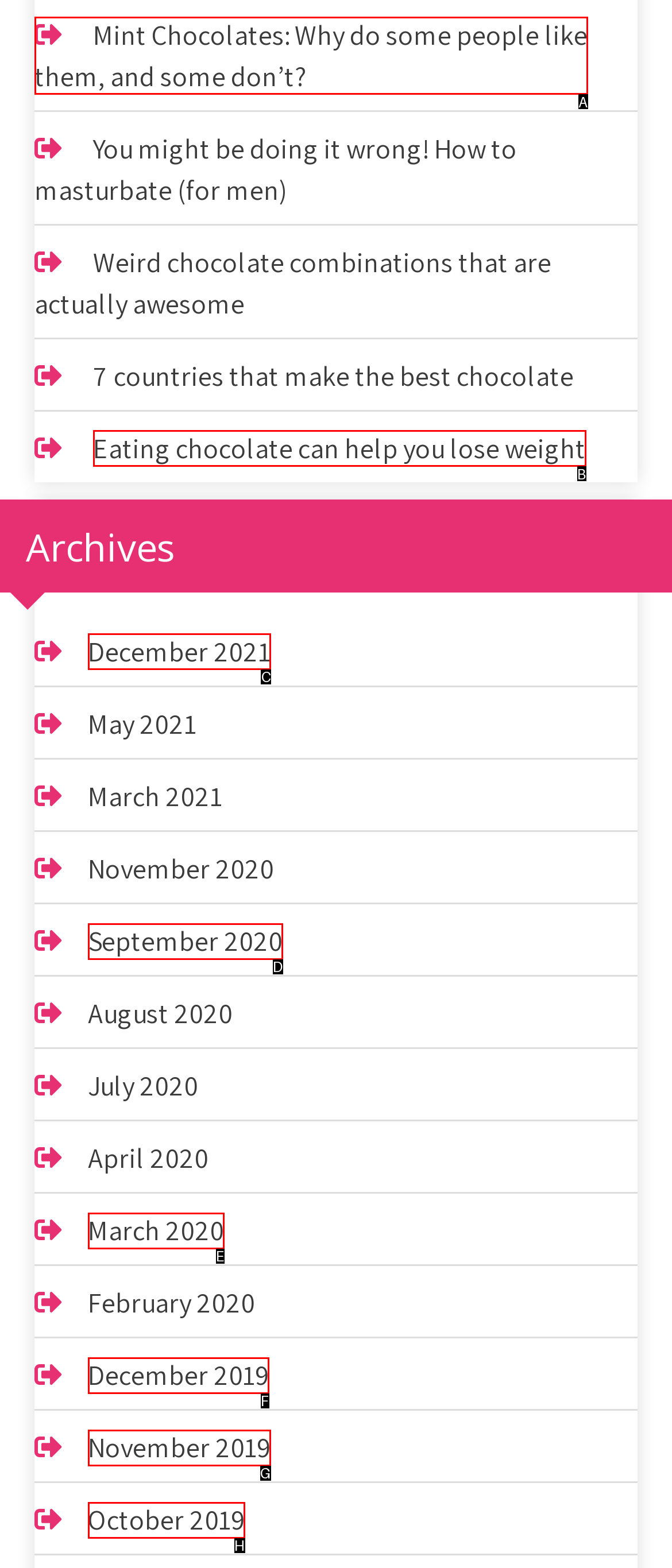Select the letter of the element you need to click to complete this task: View December 2021 posts
Answer using the letter from the specified choices.

C